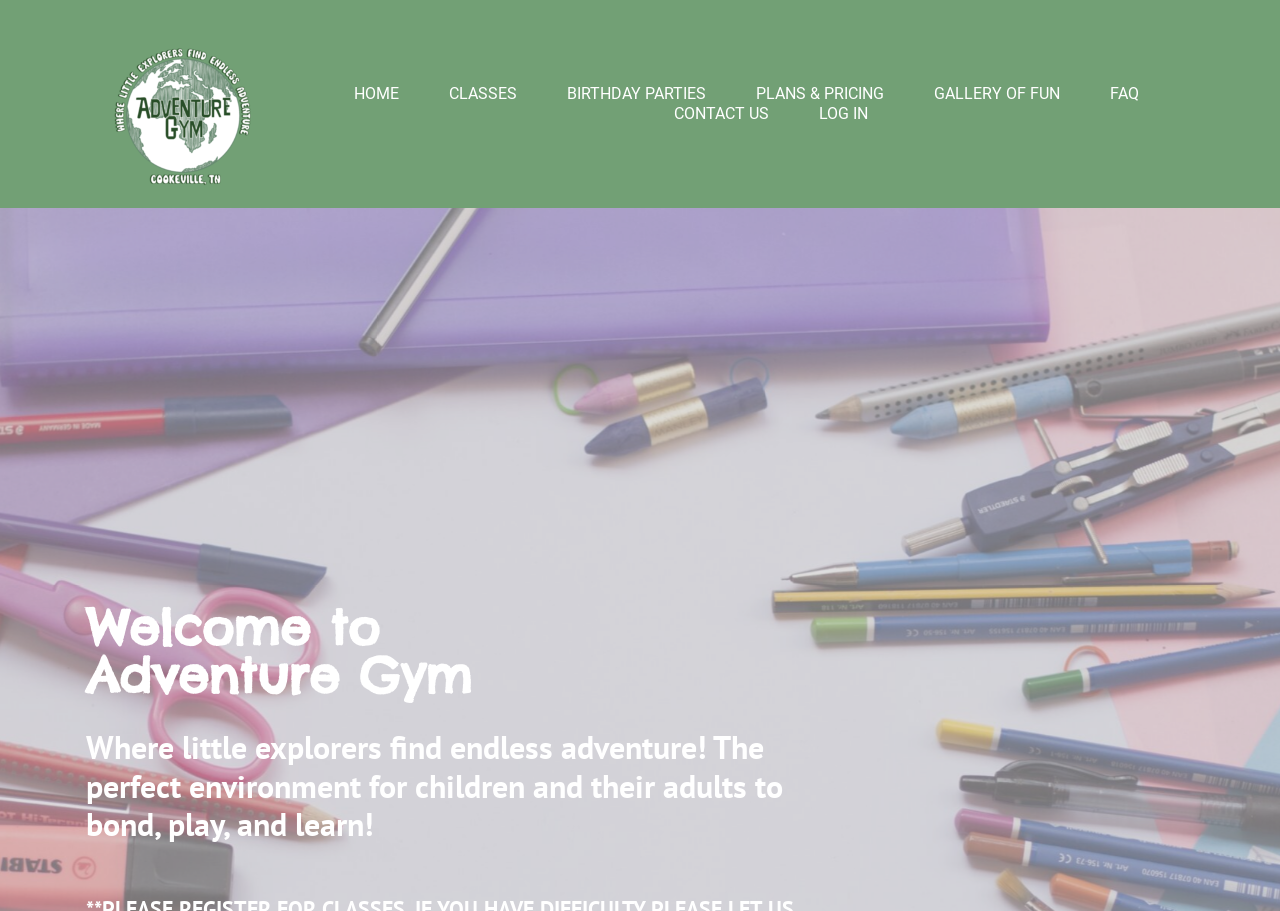Give a concise answer using one word or a phrase to the following question:
What is the position of the 'LOG IN' link?

right side